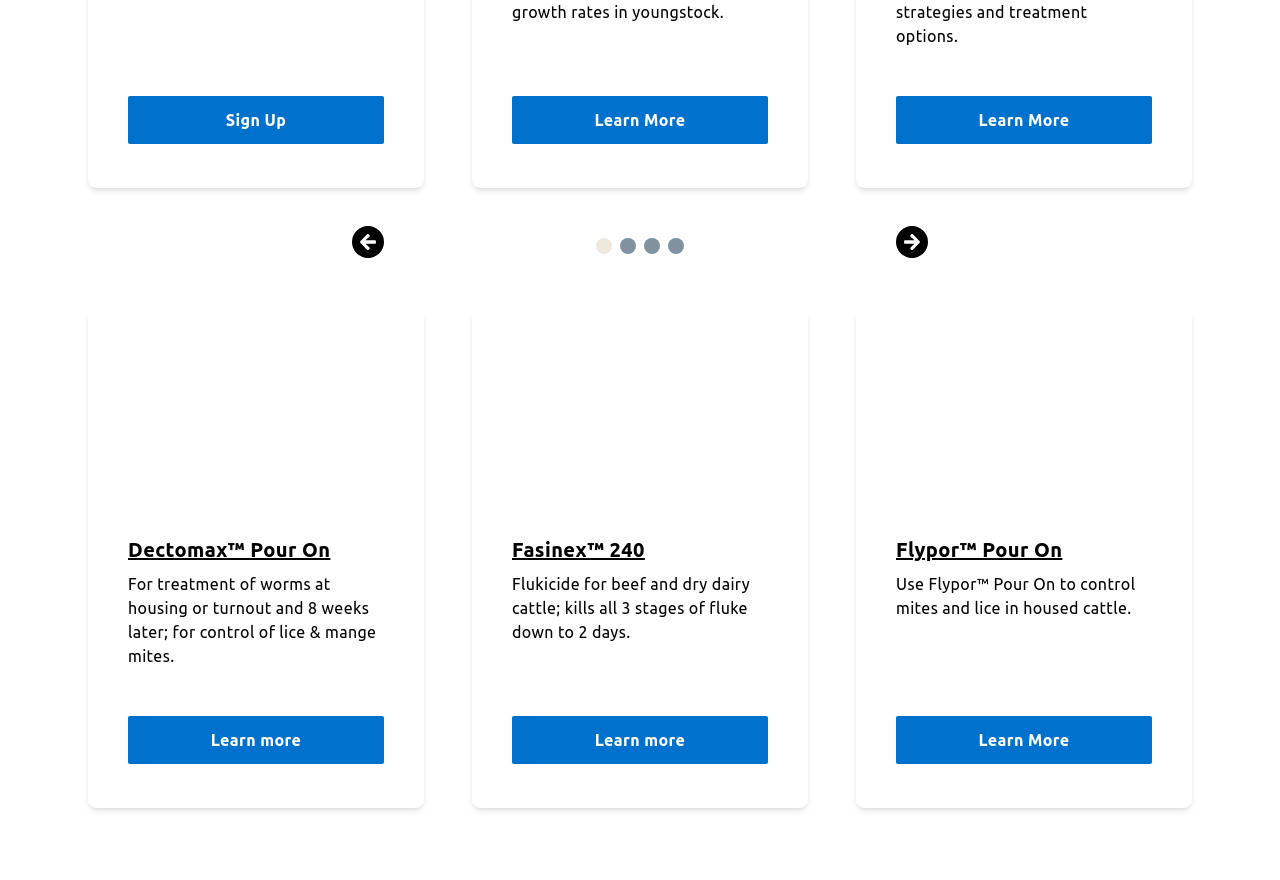Kindly determine the bounding box coordinates for the clickable area to achieve the given instruction: "Sign up for an account".

[0.1, 0.109, 0.3, 0.164]